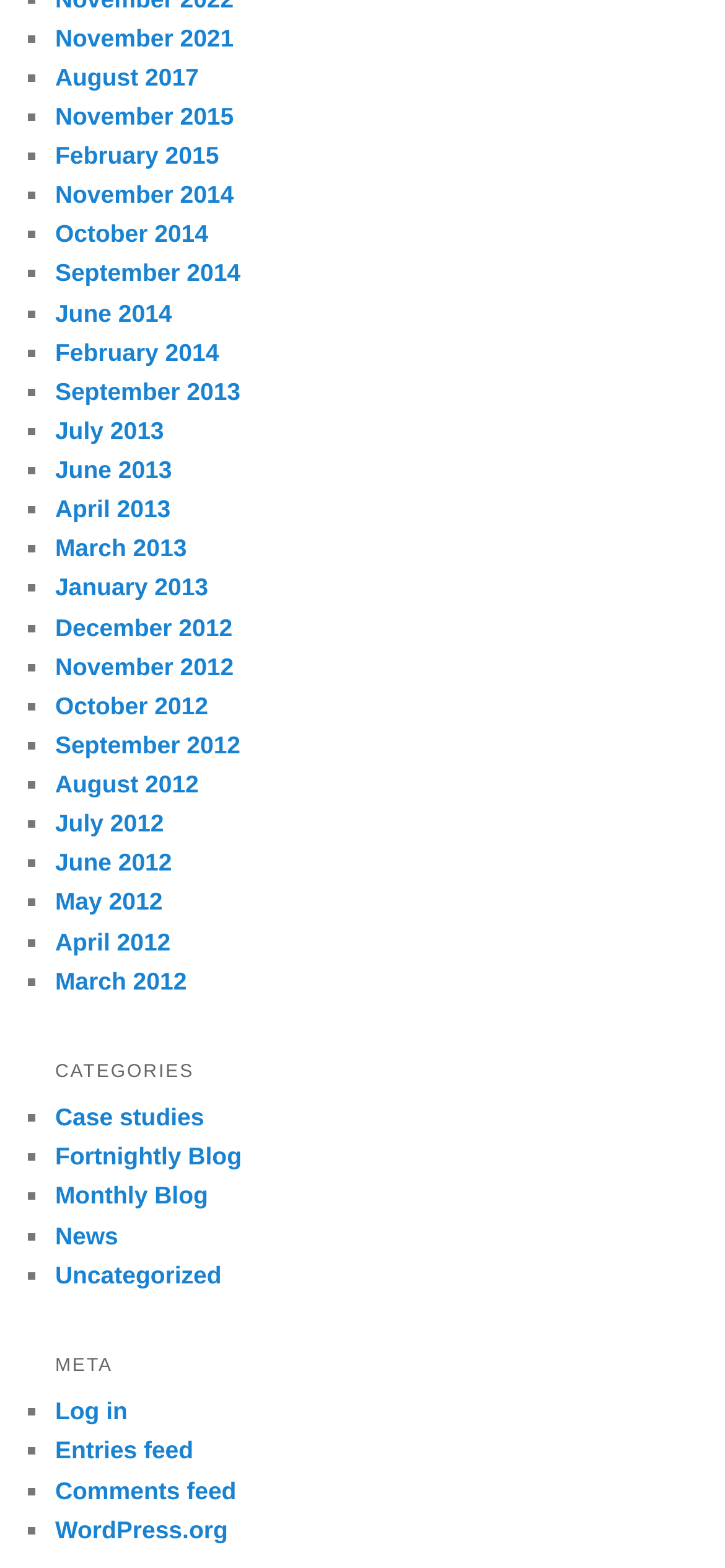Identify the bounding box coordinates of the section to be clicked to complete the task described by the following instruction: "View November 2021". The coordinates should be four float numbers between 0 and 1, formatted as [left, top, right, bottom].

[0.076, 0.015, 0.322, 0.033]